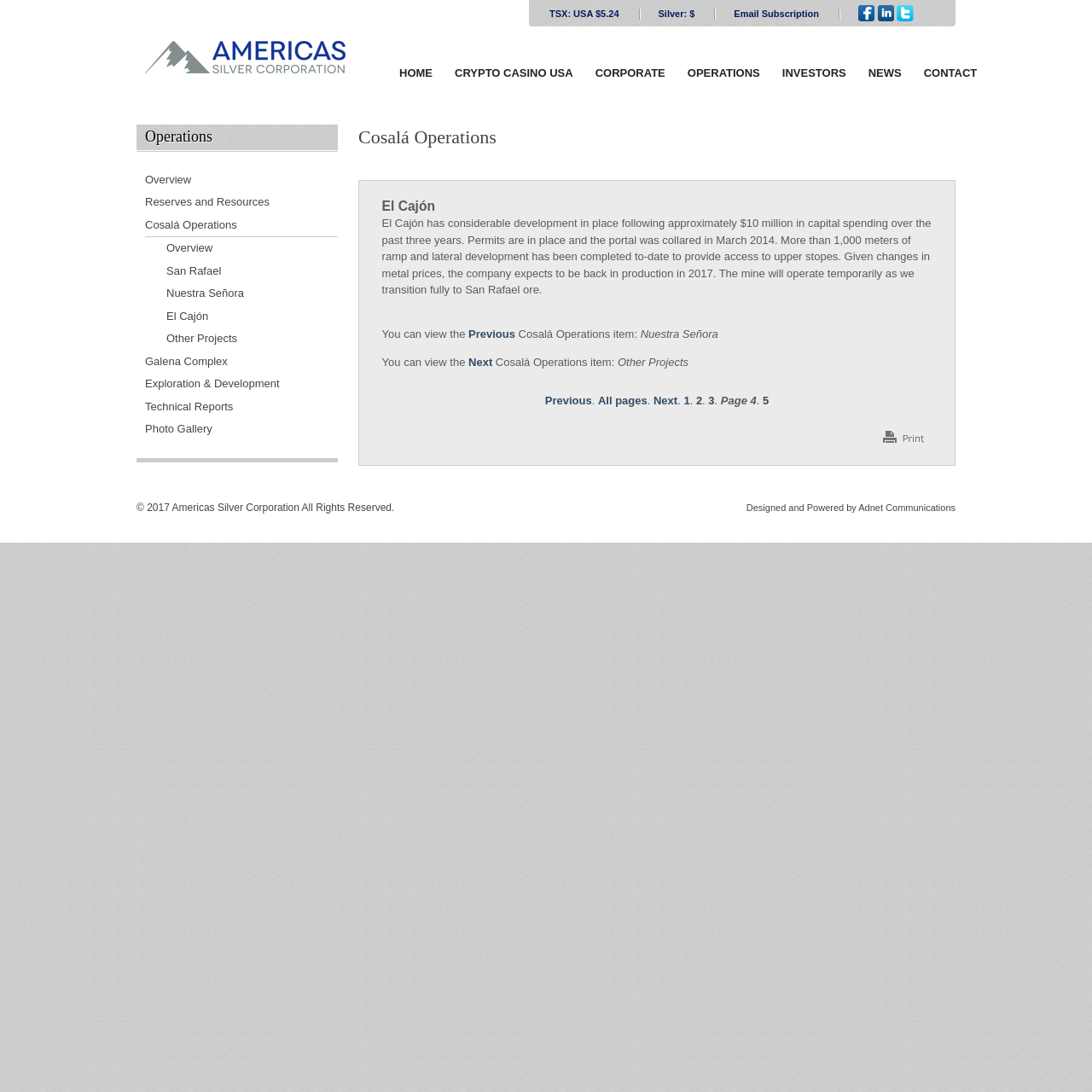What is the name of the operation being described?
Using the image, provide a concise answer in one word or a short phrase.

Cosalá Operations